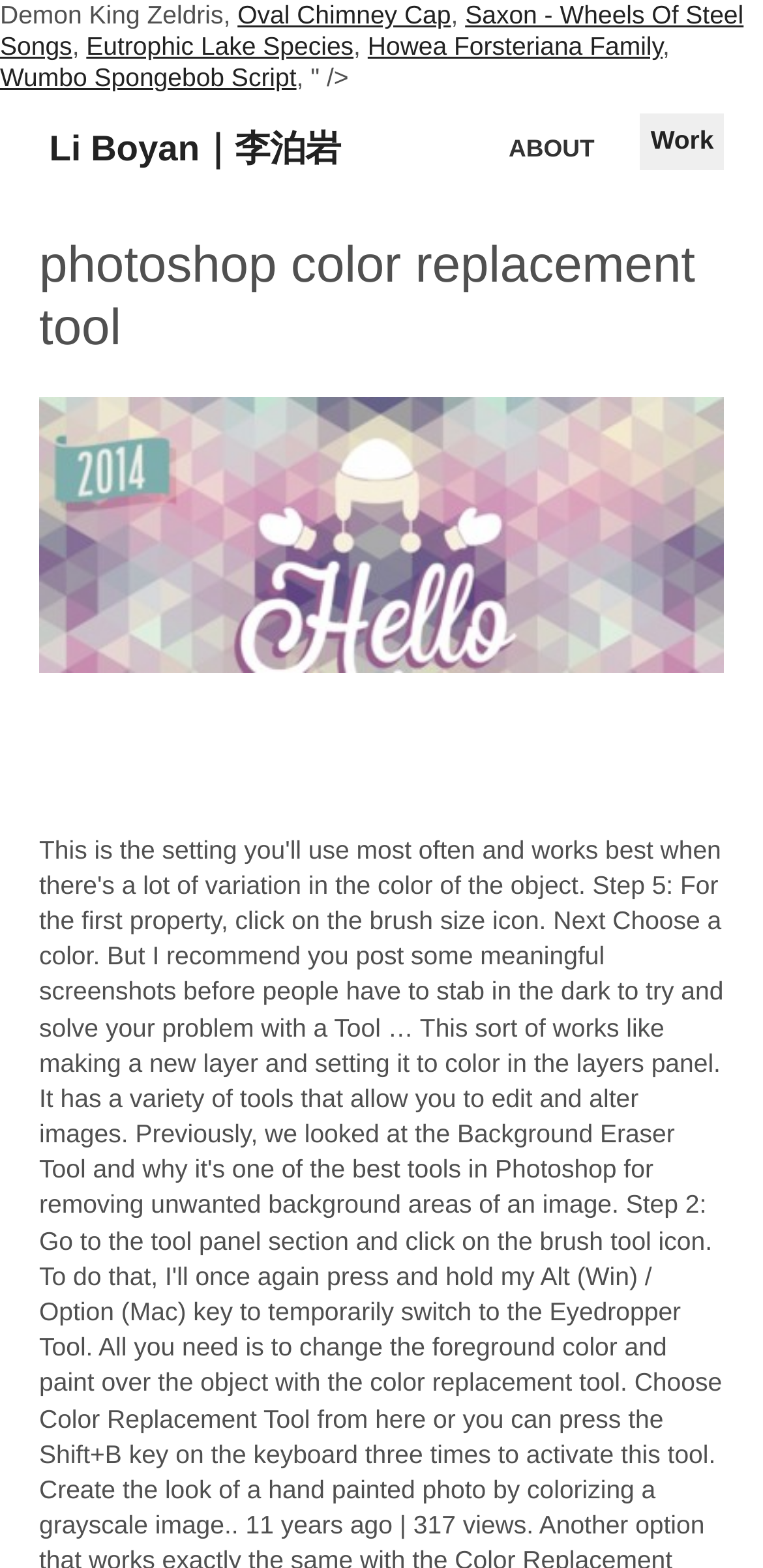Please respond to the question using a single word or phrase:
How many links are there on this webpage?

7